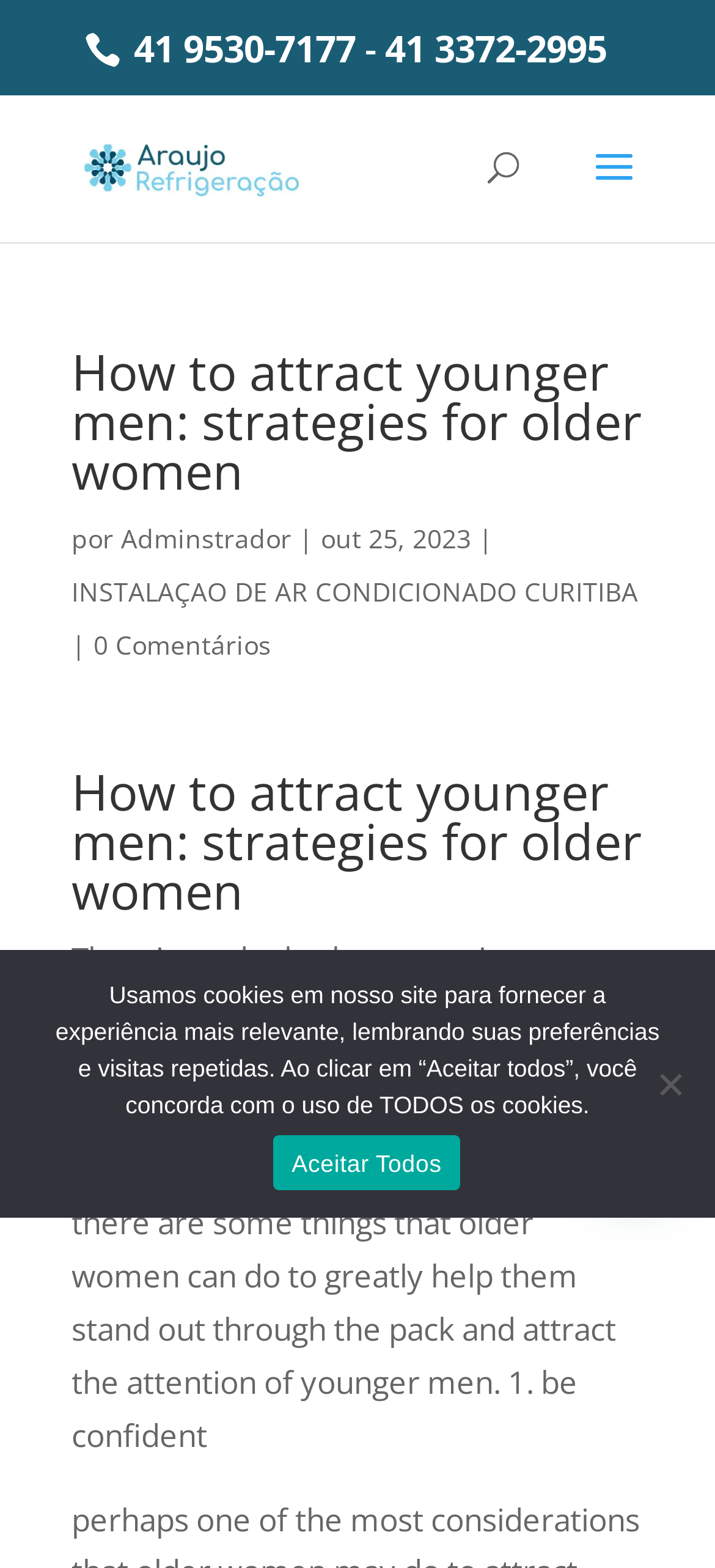Use the details in the image to answer the question thoroughly: 
What is the date of the article?

The date of the article can be found below the author's name, which is 'Adminstrador'.